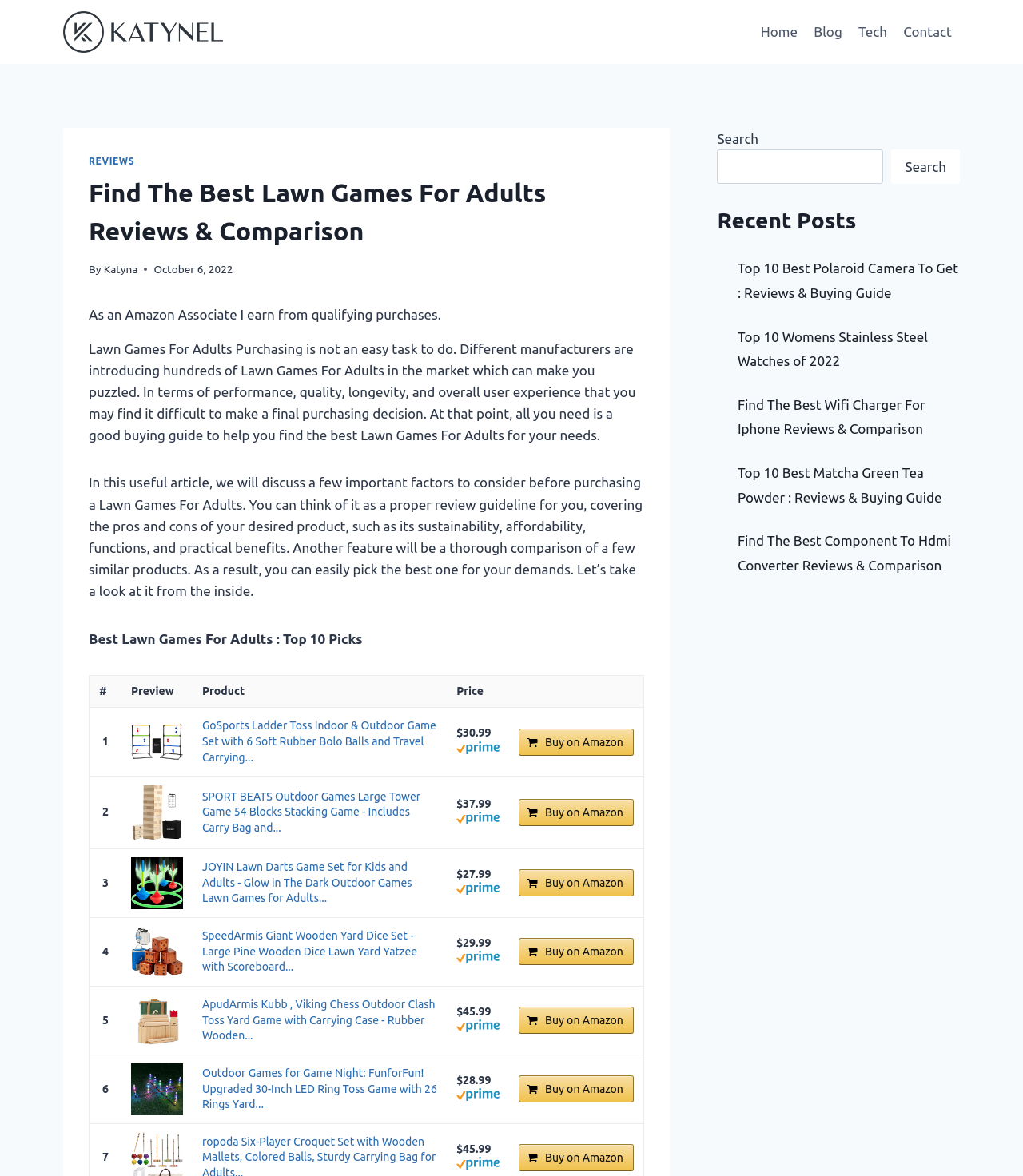Can you specify the bounding box coordinates for the region that should be clicked to fulfill this instruction: "Click on the 'Home' link".

[0.736, 0.011, 0.788, 0.043]